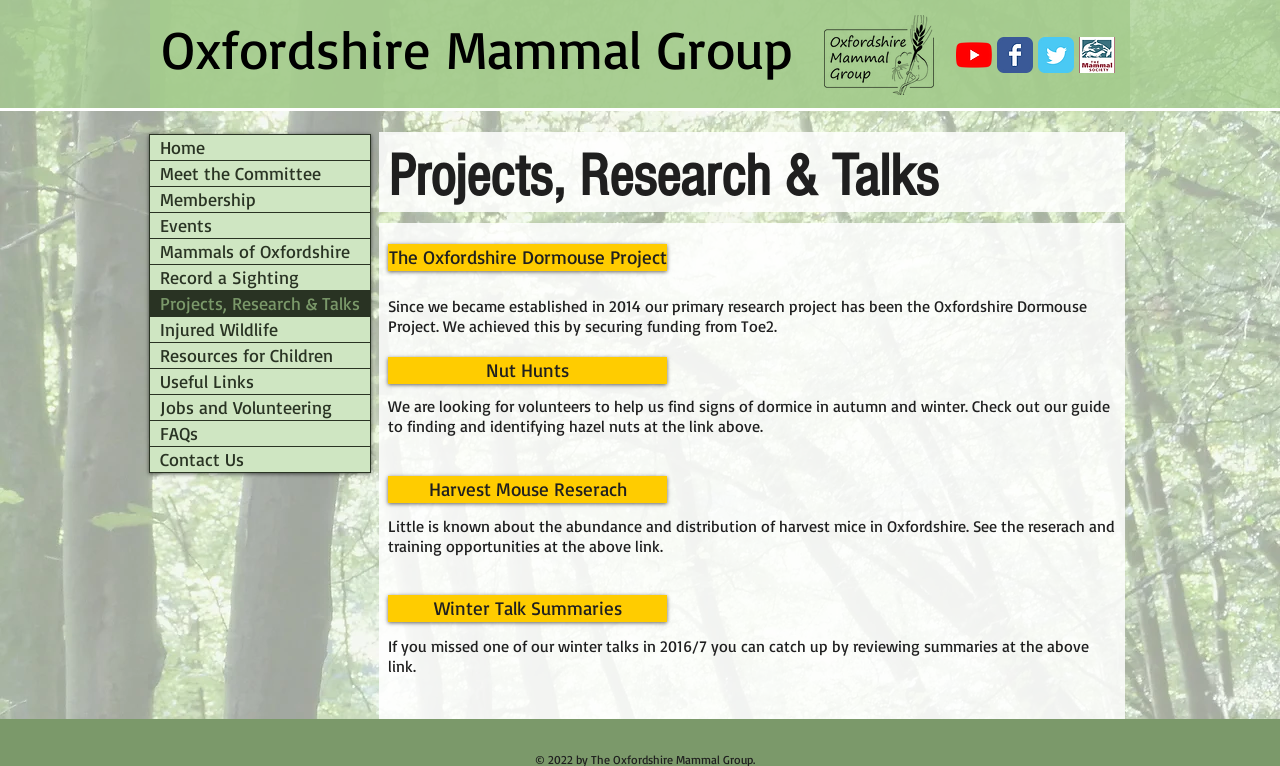Articulate a detailed summary of the webpage's content and design.

The webpage is about the Oxon Mammal Group, showcasing their projects, research, and talks. At the top right corner, there is a social bar with four links: YouTube, Wix Facebook page, Wix Twitter page, and a mammal logo. 

Below the social bar, there is a main section with a heading "Projects, Research & Talks" in the center. This section contains four paragraphs of text describing the group's research projects, including the Oxfordshire Dormouse Project, finding and identifying hazel nuts, harvest mice research, and winter talk summaries. Each paragraph has a corresponding link to learn more about the project.

To the left of the main section, there is a navigation menu with 12 links: Home, Meet the Committee, Membership, Events, Mammals of Oxfordshire, Record a Sighting, Projects, Research & Talks, Injured Wildlife, Resources for Children, Useful Links, Jobs and Volunteering, and FAQs. The navigation menu is headed by a smaller heading "Oxfordshire Mammal Group" at the top left corner of the page.